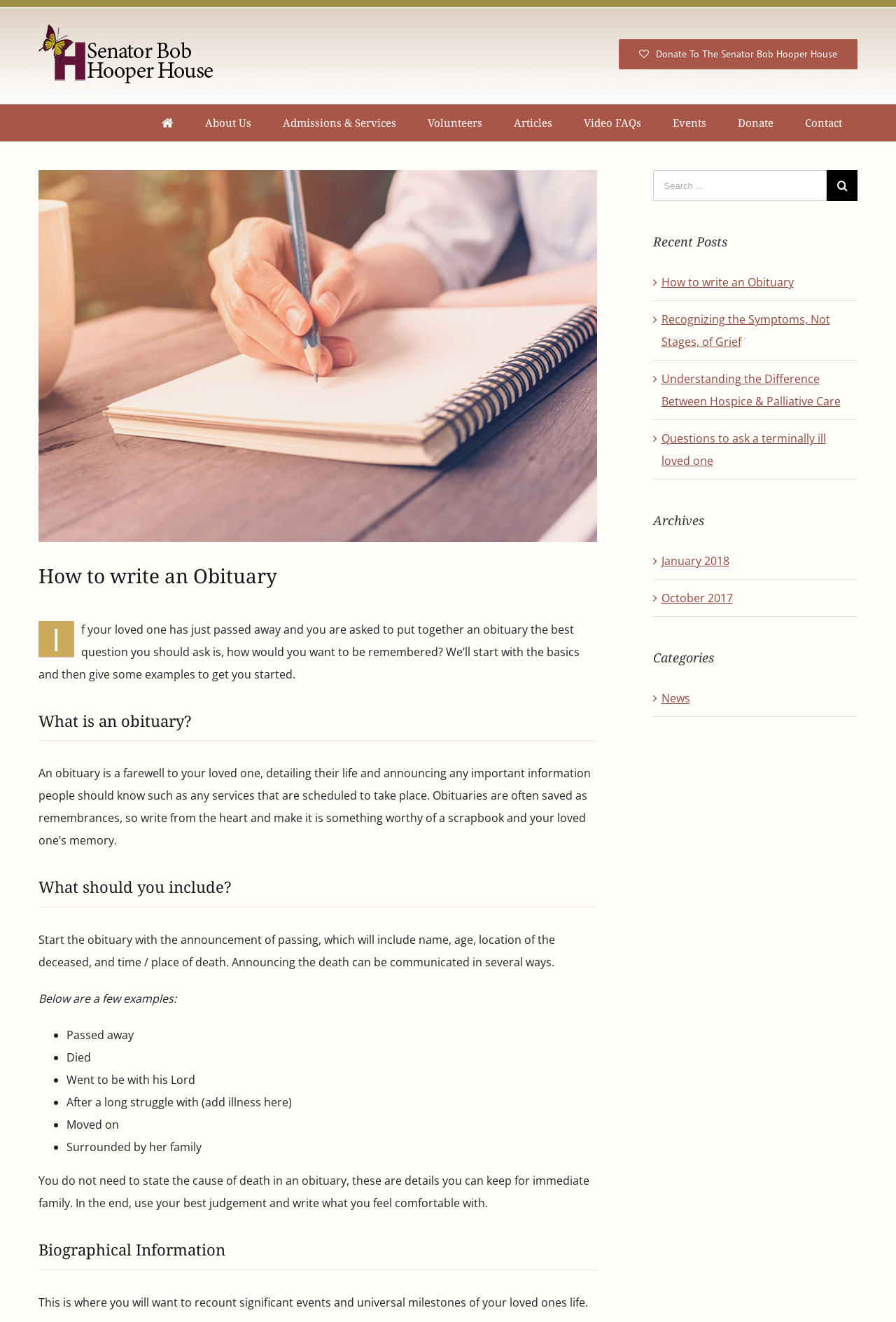Give a short answer using one word or phrase for the question:
How would you want to be remembered?

The best question to ask